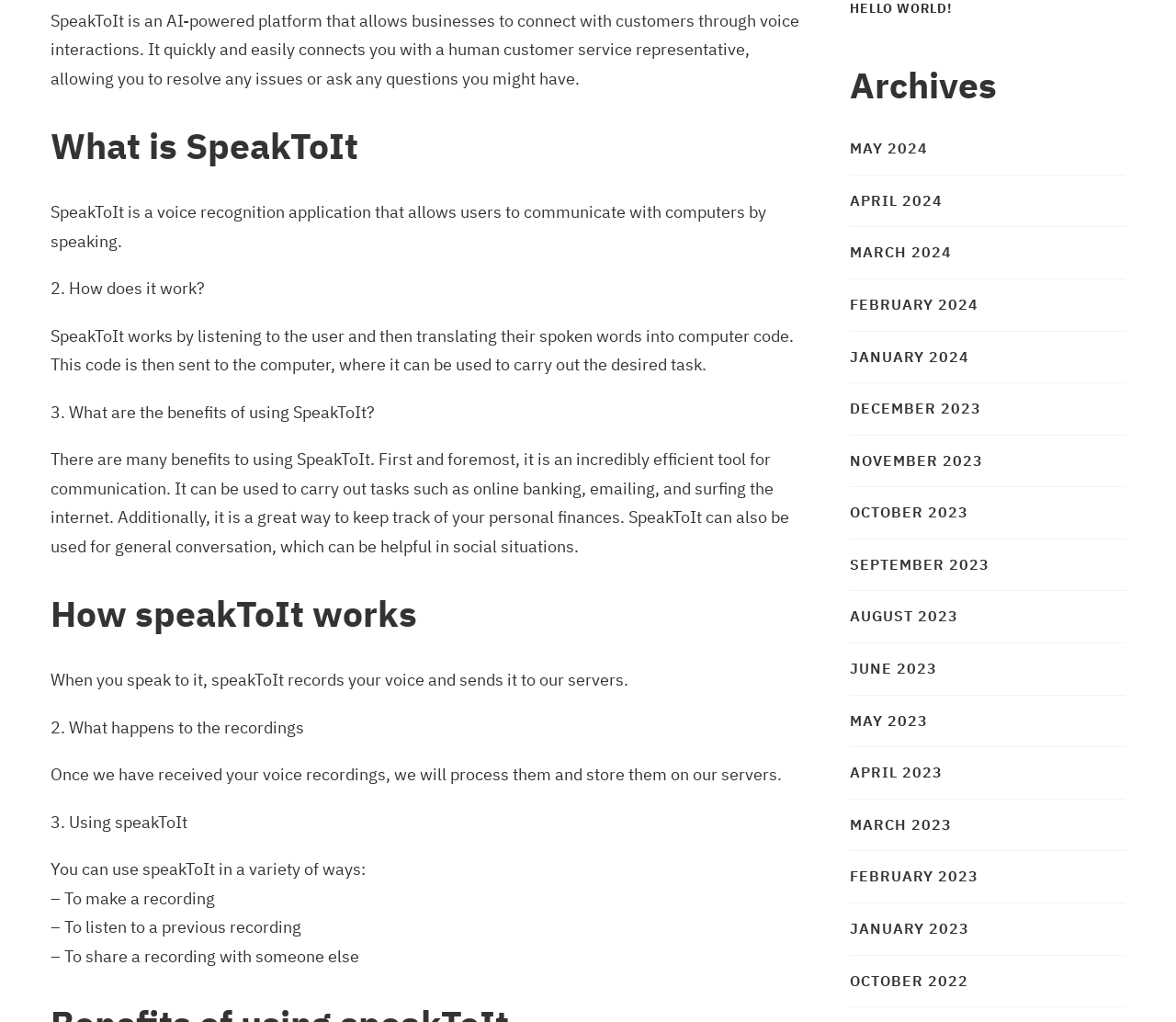Determine the bounding box coordinates for the clickable element to execute this instruction: "Explore Archives". Provide the coordinates as four float numbers between 0 and 1, i.e., [left, top, right, bottom].

[0.723, 0.061, 0.957, 0.105]